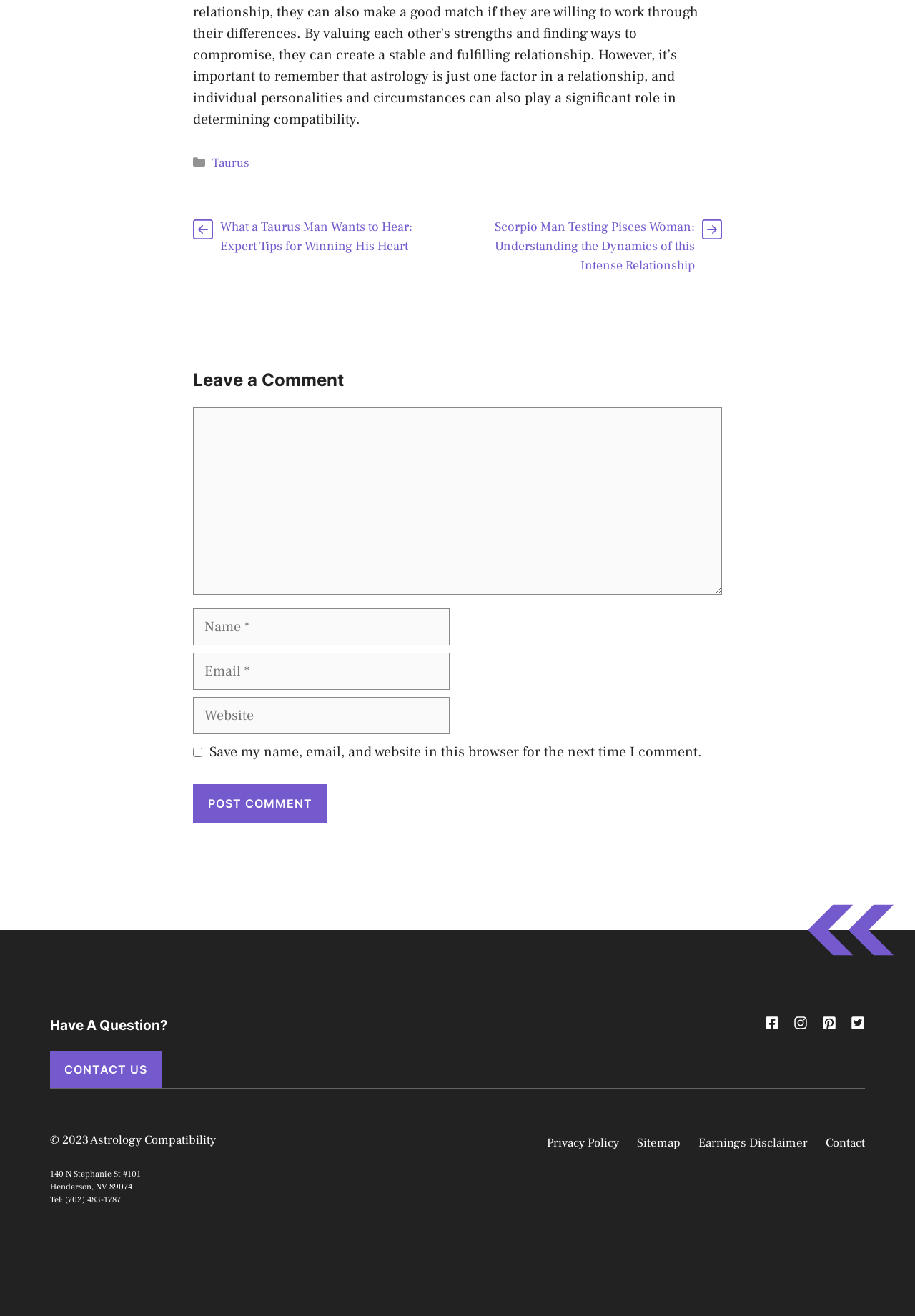What can users do in the comment section?
Answer the question with just one word or phrase using the image.

Leave a comment